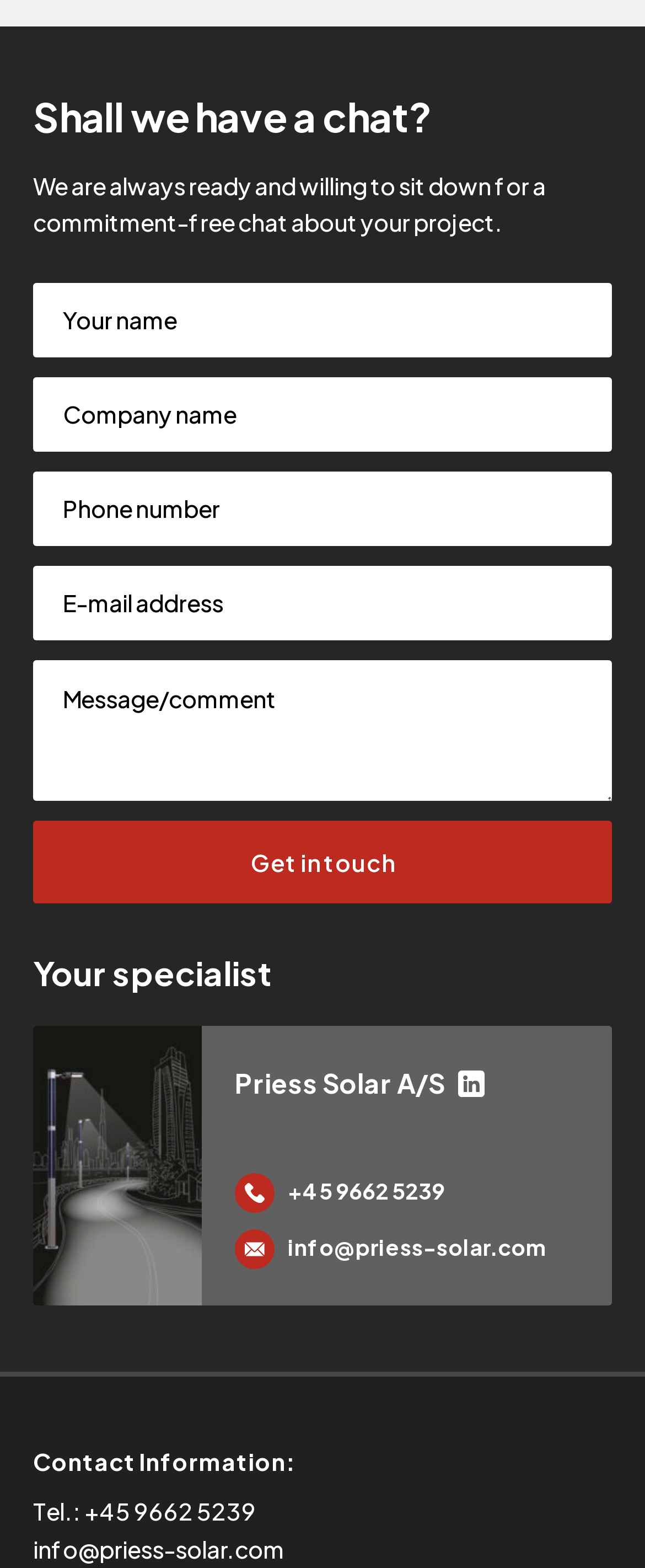Please identify the coordinates of the bounding box that should be clicked to fulfill this instruction: "Visit the linkedin page".

[0.71, 0.683, 0.751, 0.7]